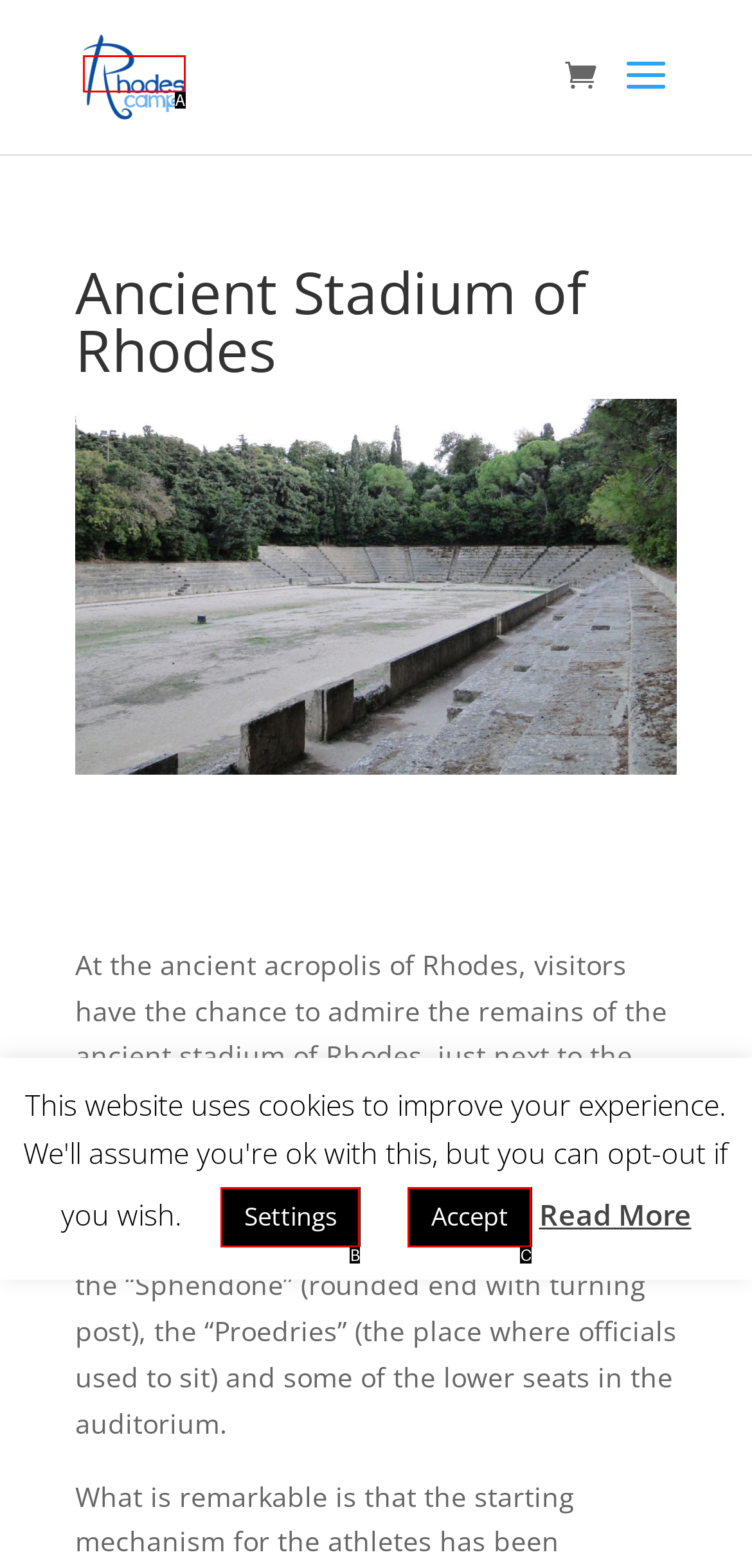Select the letter of the UI element that best matches: Settings
Answer with the letter of the correct option directly.

B